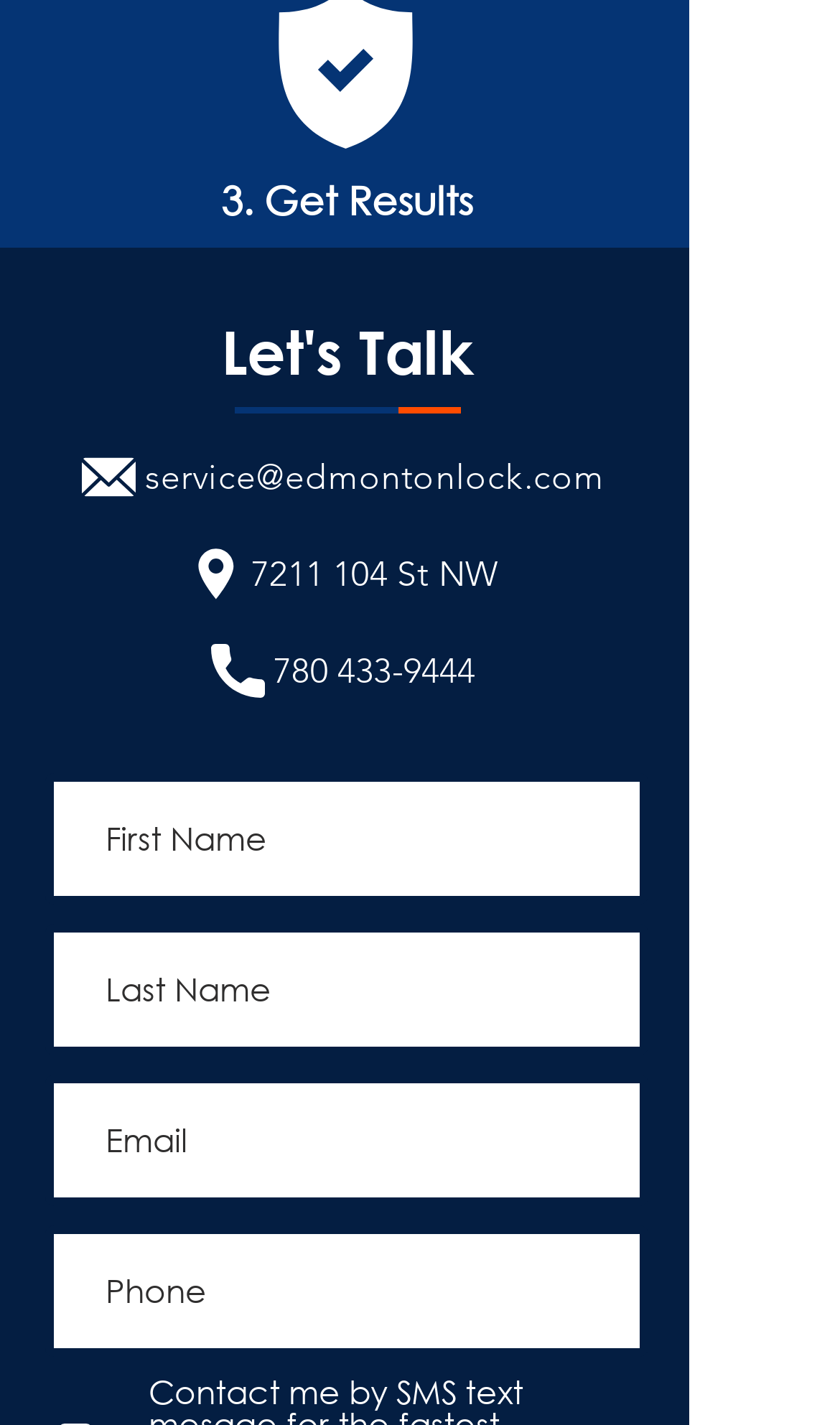Identify the bounding box for the UI element specified in this description: "aria-label="Email" name="email" placeholder="Email"". The coordinates must be four float numbers between 0 and 1, formatted as [left, top, right, bottom].

[0.054, 0.754, 0.772, 0.846]